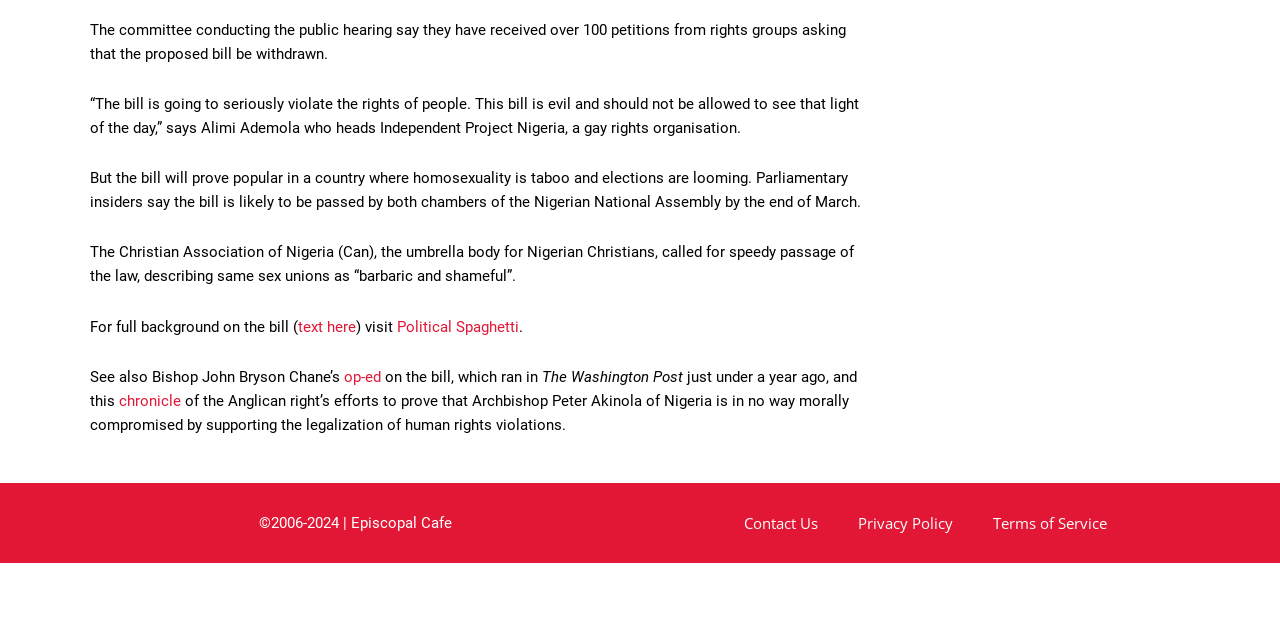Using the provided description Top, find the bounding box coordinates for the UI element. Provide the coordinates in (top-left x, top-left y, bottom-right x, bottom-right y) format, ensuring all values are between 0 and 1.

None